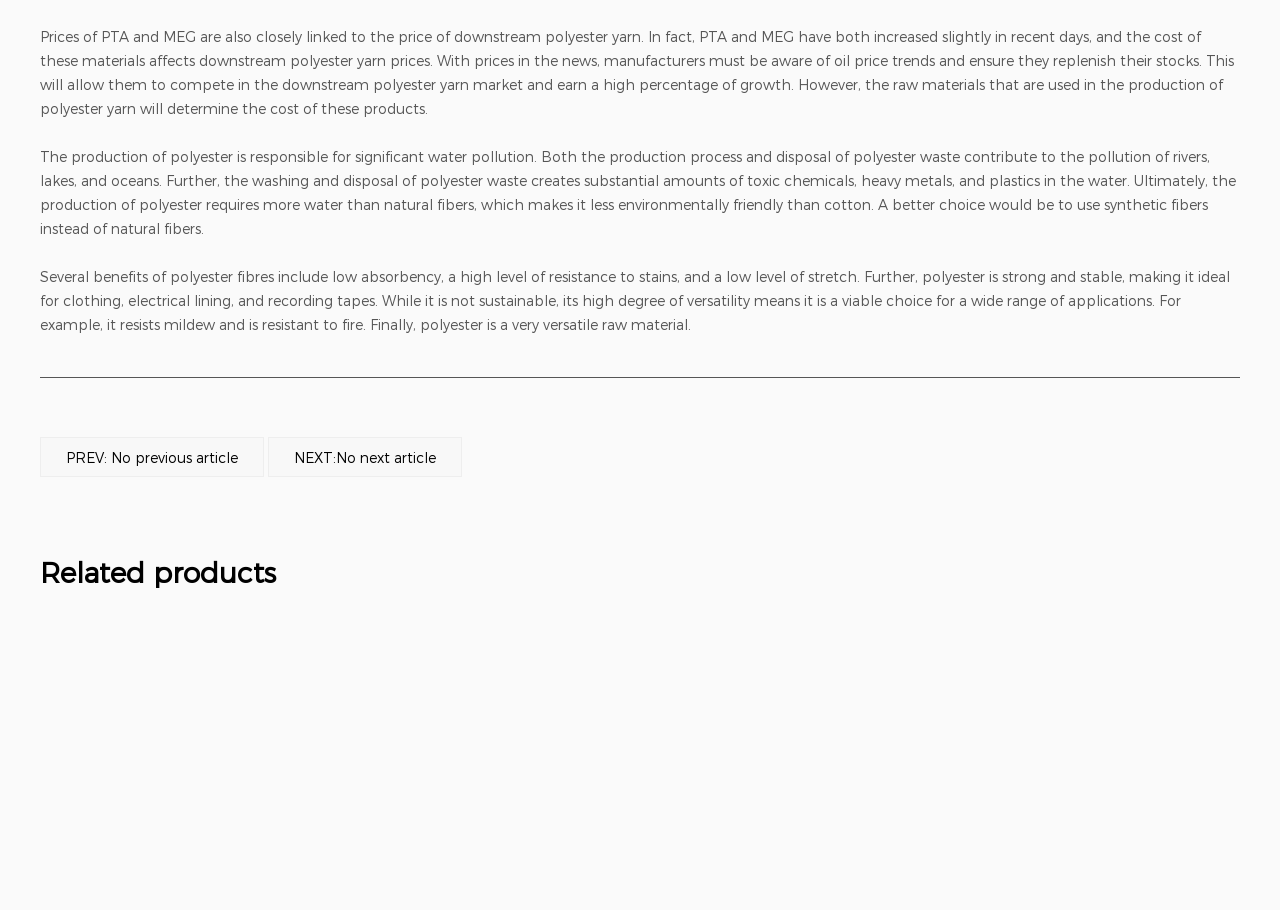Respond to the question below with a single word or phrase: What is the main topic of the article?

Polyester